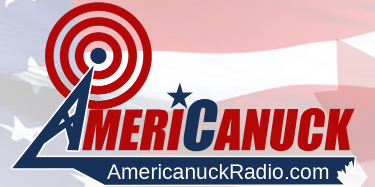Reply to the question below using a single word or brief phrase:
What is the purpose of the text 'AmericcanuckRadio.com'?

Reinforcing online presence